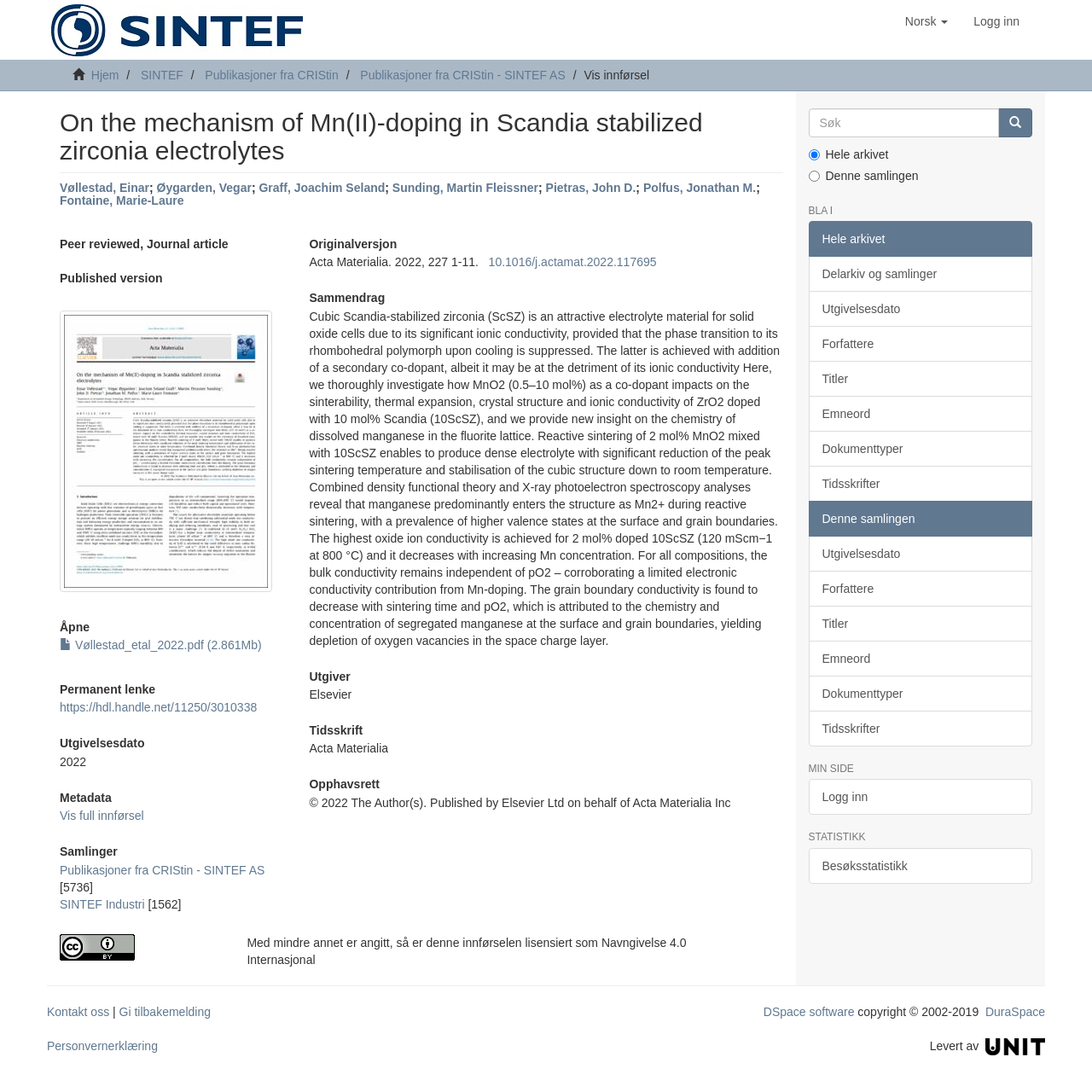Specify the bounding box coordinates of the element's region that should be clicked to achieve the following instruction: "Explore the 'News' section". The bounding box coordinates consist of four float numbers between 0 and 1, in the format [left, top, right, bottom].

None